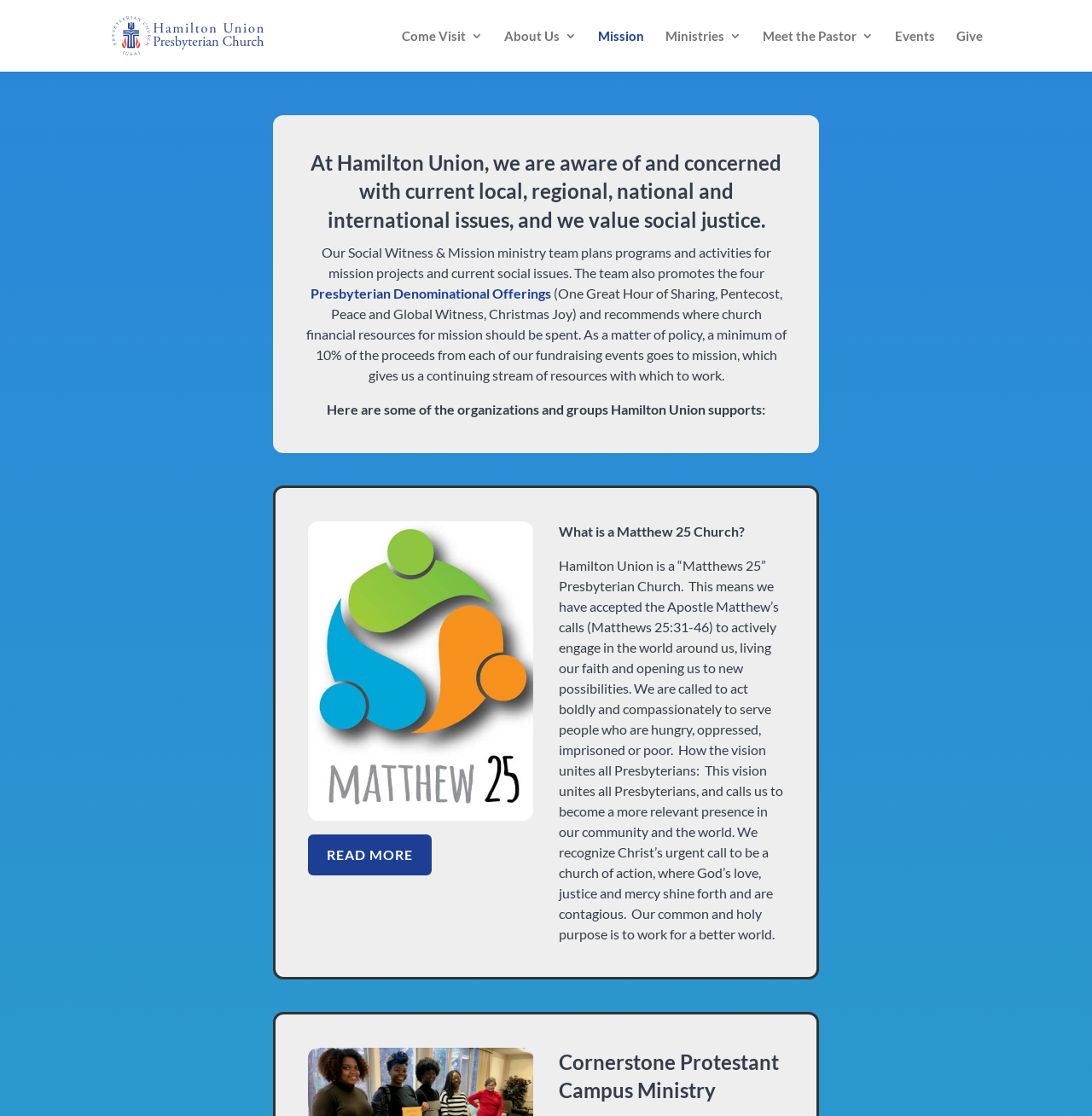Explain in detail what is displayed on the webpage.

The webpage is about the Missions of Hamilton Union Presbyterian Church in the USA. At the top, there is a logo of the church, accompanied by a link to the church's homepage. Below the logo, there is a navigation menu with links to various sections of the website, including "Come Visit", "About Us", "Mission", "Ministries", "Meet the Pastor", "Events", and "Give".

The main content of the page is divided into two sections. The first section has a heading that describes the church's awareness of and concern for local, regional, national, and international issues, as well as its value for social justice. Below the heading, there is a paragraph of text that explains the role of the Social Witness & Mission ministry team in planning programs and activities for mission projects and current social issues. The team also promotes Presbyterian Denominational Offerings, such as One Great Hour of Sharing, Pentecost, Peace and Global Witness, and Christmas Joy.

To the right of the text, there is an image, and below the image, there is a link to "READ MORE". The second section of the main content has a heading that asks "What is a Matthew 25 Church?" followed by a paragraph of text that explains what it means for Hamilton Union to be a "Matthew 25" Presbyterian Church. This means the church has accepted the Apostle Matthew's calls to actively engage in the world around us, living their faith and opening themselves to new possibilities.

Finally, at the bottom of the page, there is a heading that mentions Cornerstone Protestant Campus Ministry.